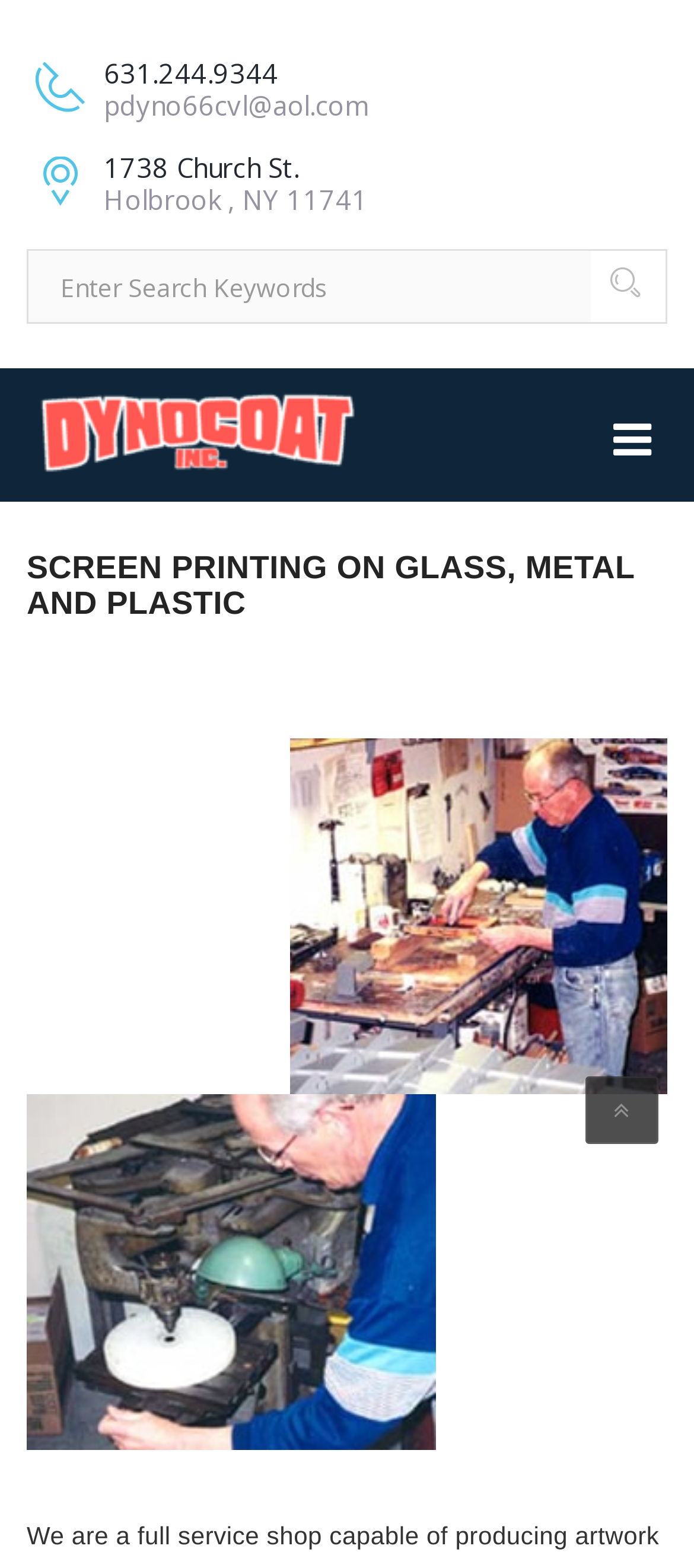What is the phone number of Dynocoat?
Using the image, respond with a single word or phrase.

631.244.9344